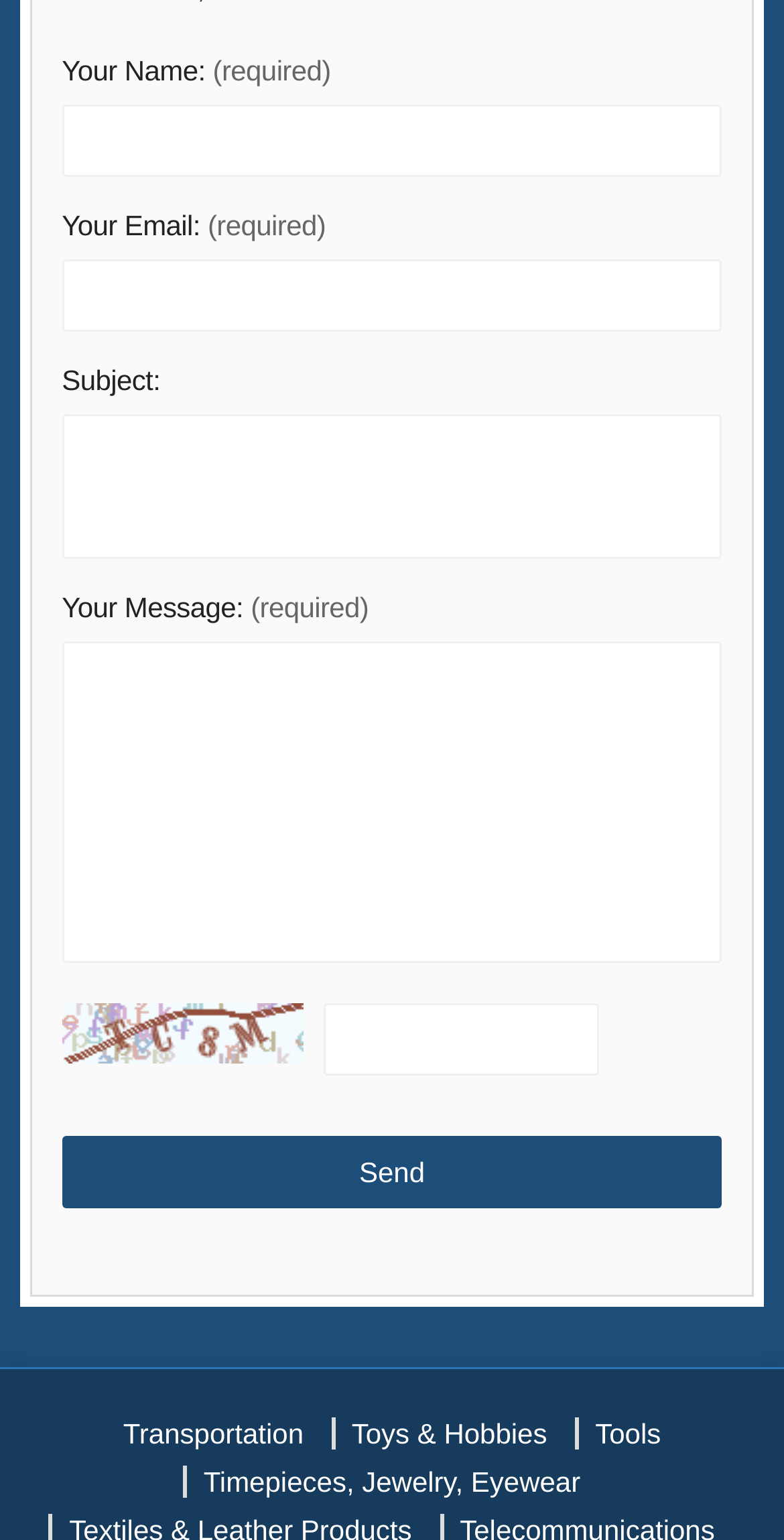What is the purpose of the image?
Analyze the screenshot and provide a detailed answer to the question.

The image is not explicitly labeled or described, and its purpose is not clear from the context of the webpage. It may be a decorative element or a logo, but its specific function is unknown.